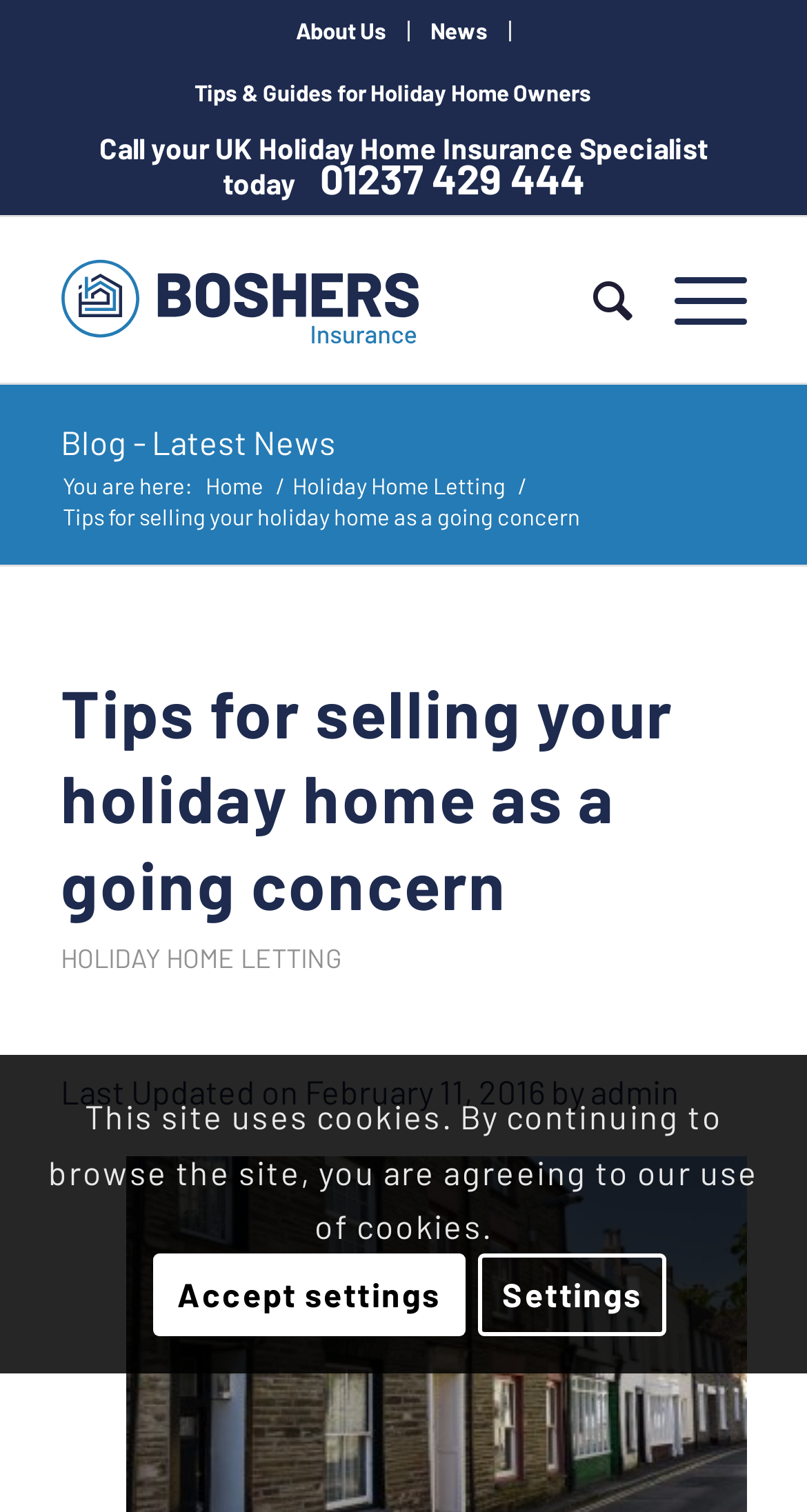Identify and provide the title of the webpage.

Tips for selling your holiday home as a going concern